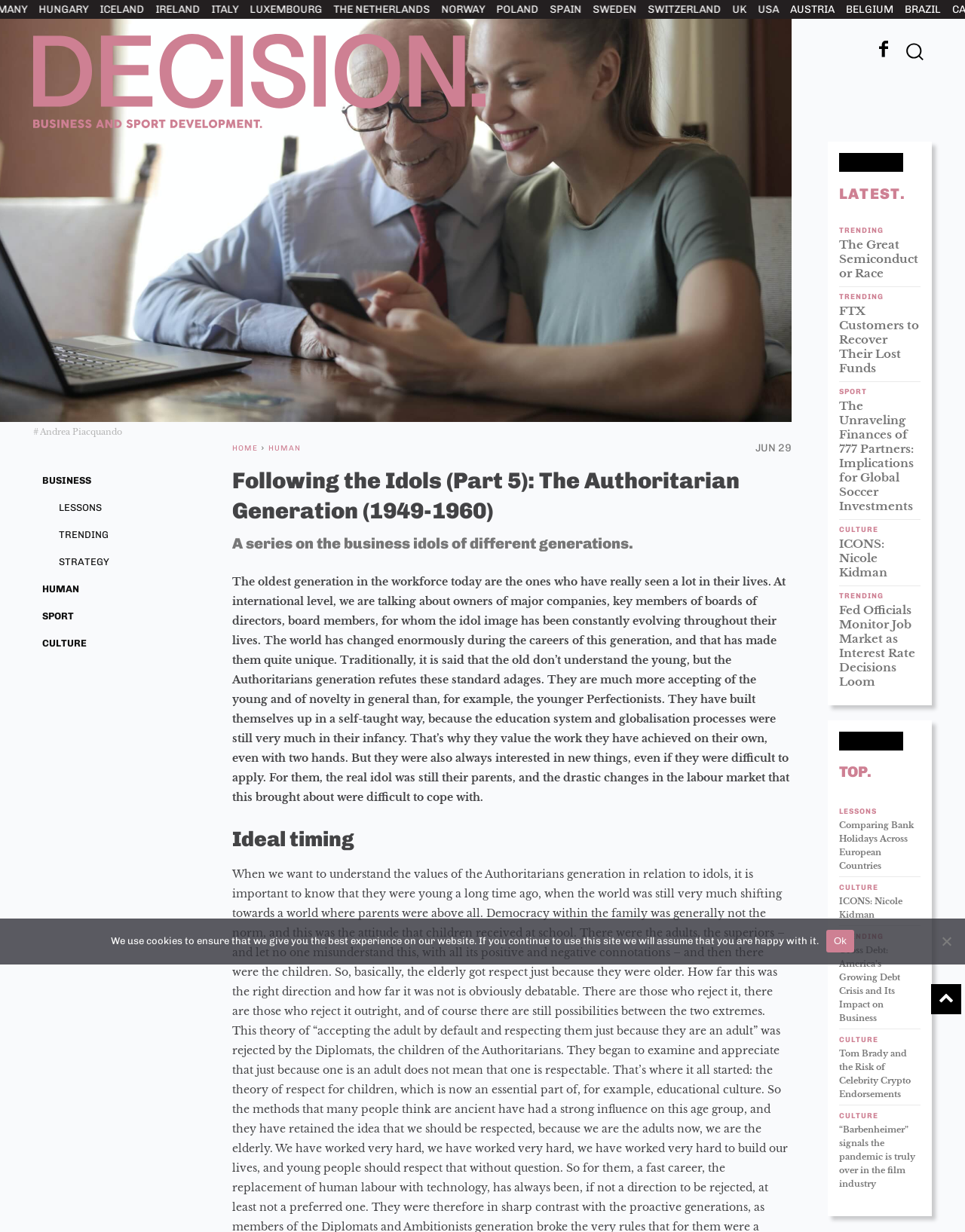Determine the bounding box coordinates of the clickable element to achieve the following action: 'Visit the Bug Bounties page'. Provide the coordinates as four float values between 0 and 1, formatted as [left, top, right, bottom].

None